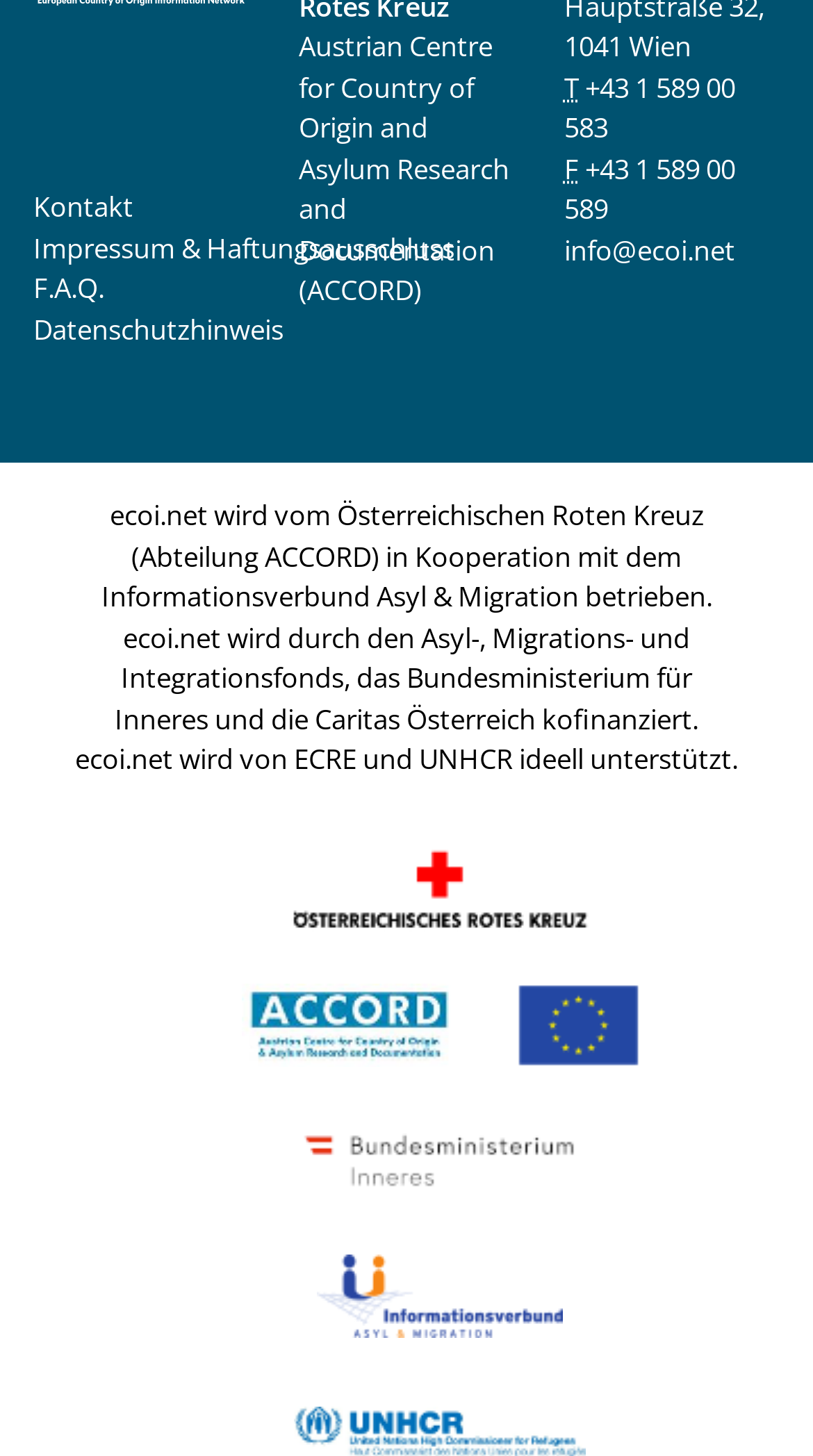Could you indicate the bounding box coordinates of the region to click in order to complete this instruction: "View the FAQ page".

[0.041, 0.185, 0.128, 0.211]